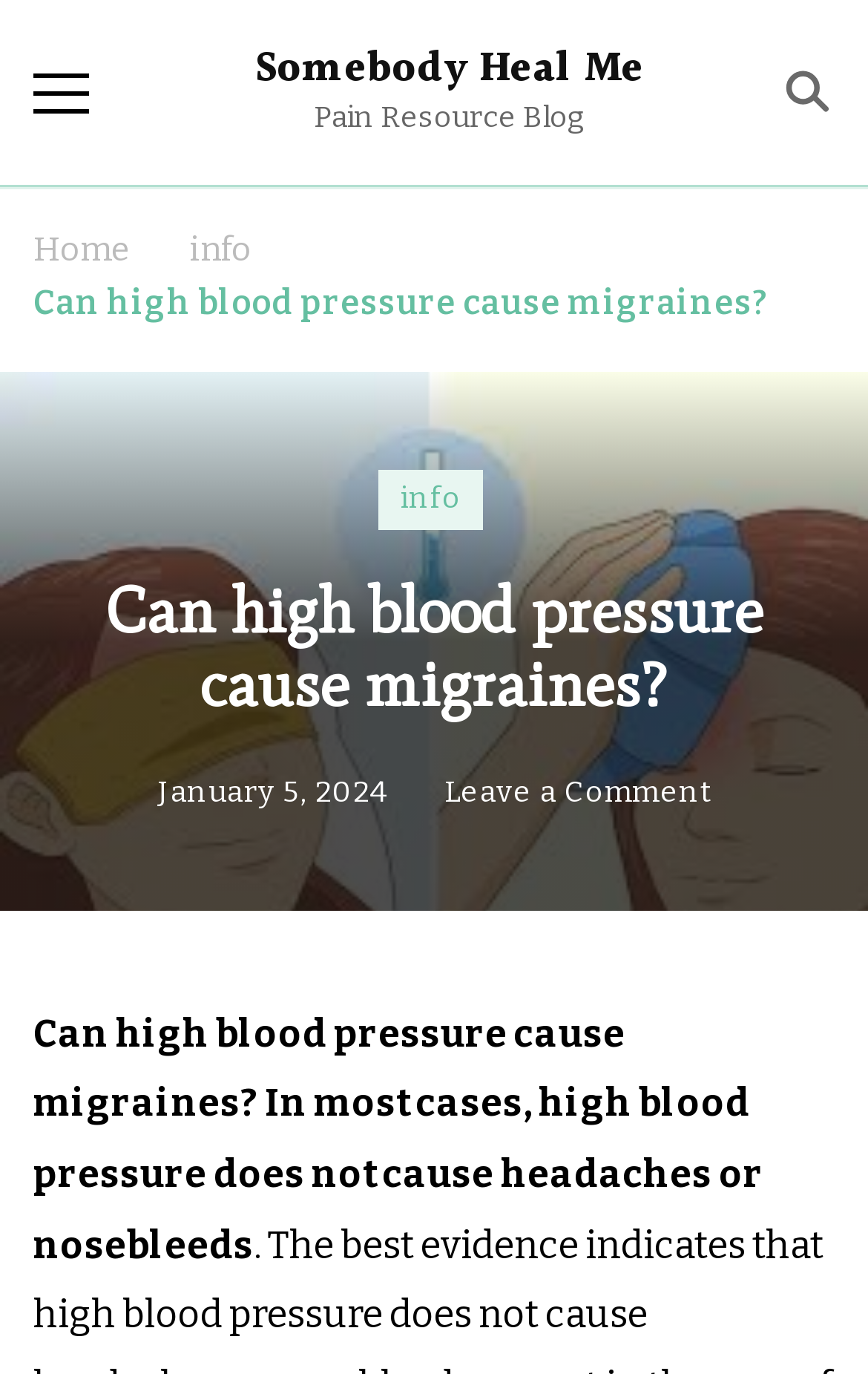Please provide a brief answer to the question using only one word or phrase: 
What is the main claim of the article?

High blood pressure does not cause headaches